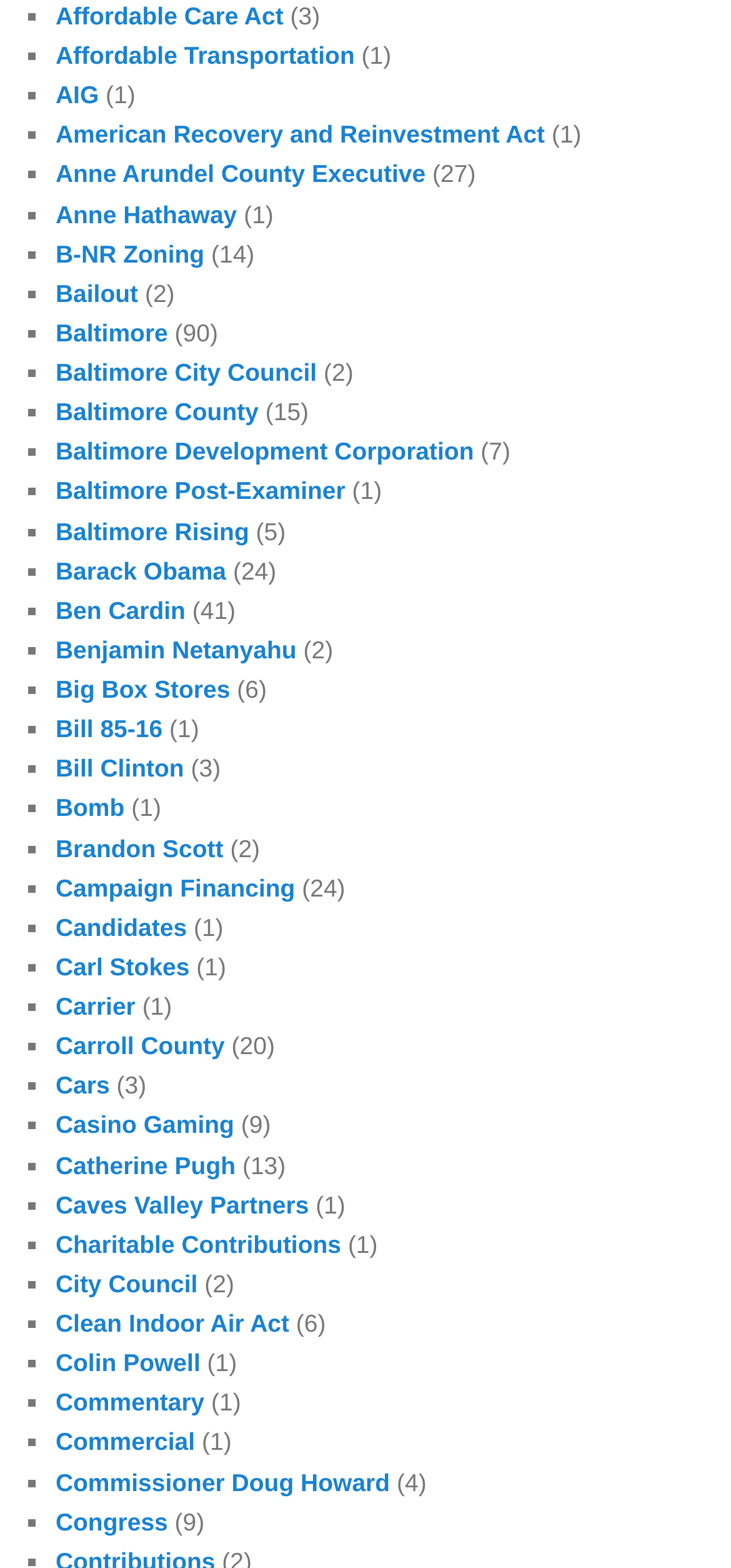What is the vertical position of the link 'Barack Obama'?
Please provide a single word or phrase answer based on the image.

0.355